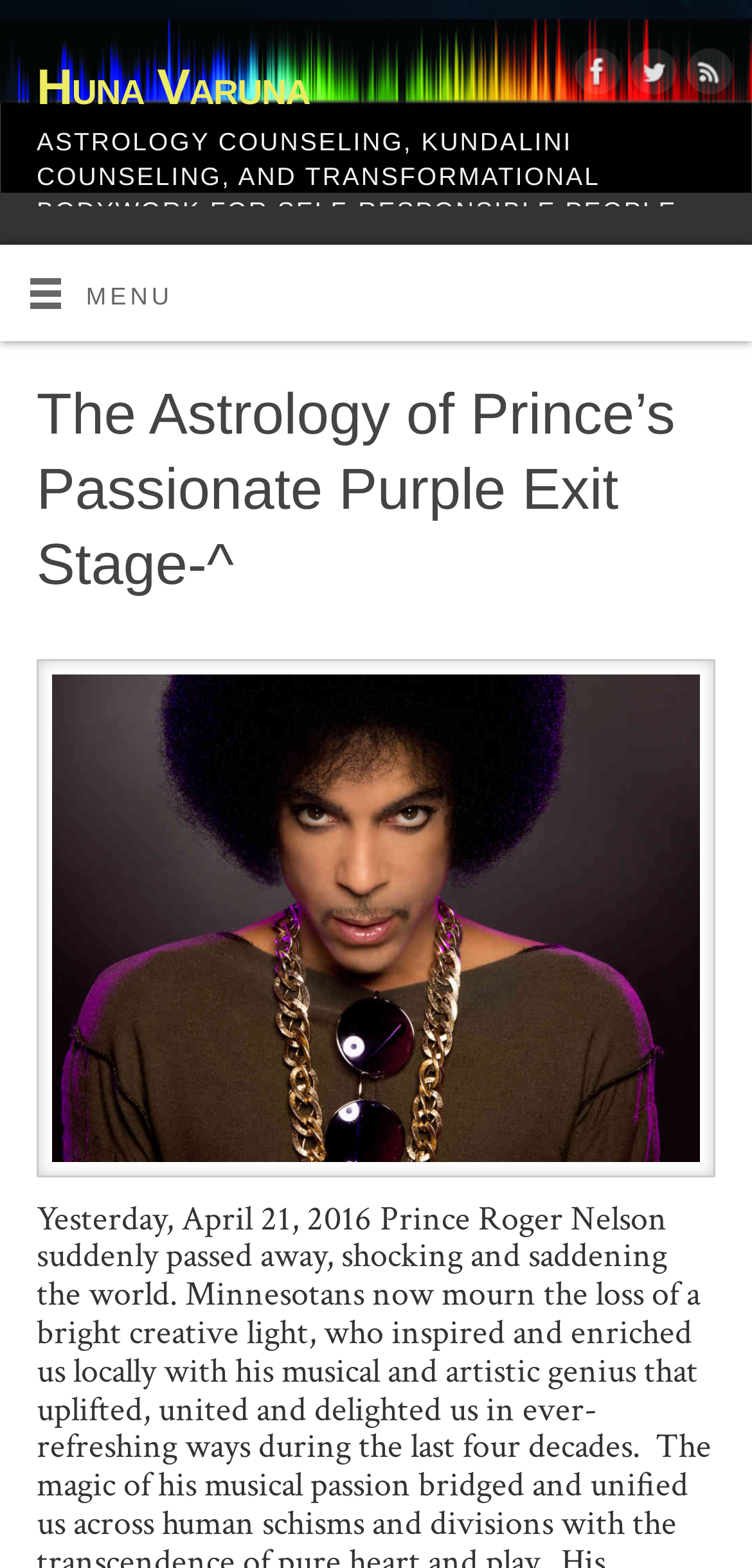Look at the image and write a detailed answer to the question: 
What type of counseling is mentioned on the webpage?

The static text on the webpage mentions 'ASTROLOGY COUNSELING, KUNDALINI COUNSELING, AND TRANSFORMATIONAL BODYWORK FOR SELF-RESPONSIBLE PEOPLE', which suggests that the webpage is related to these types of counseling.